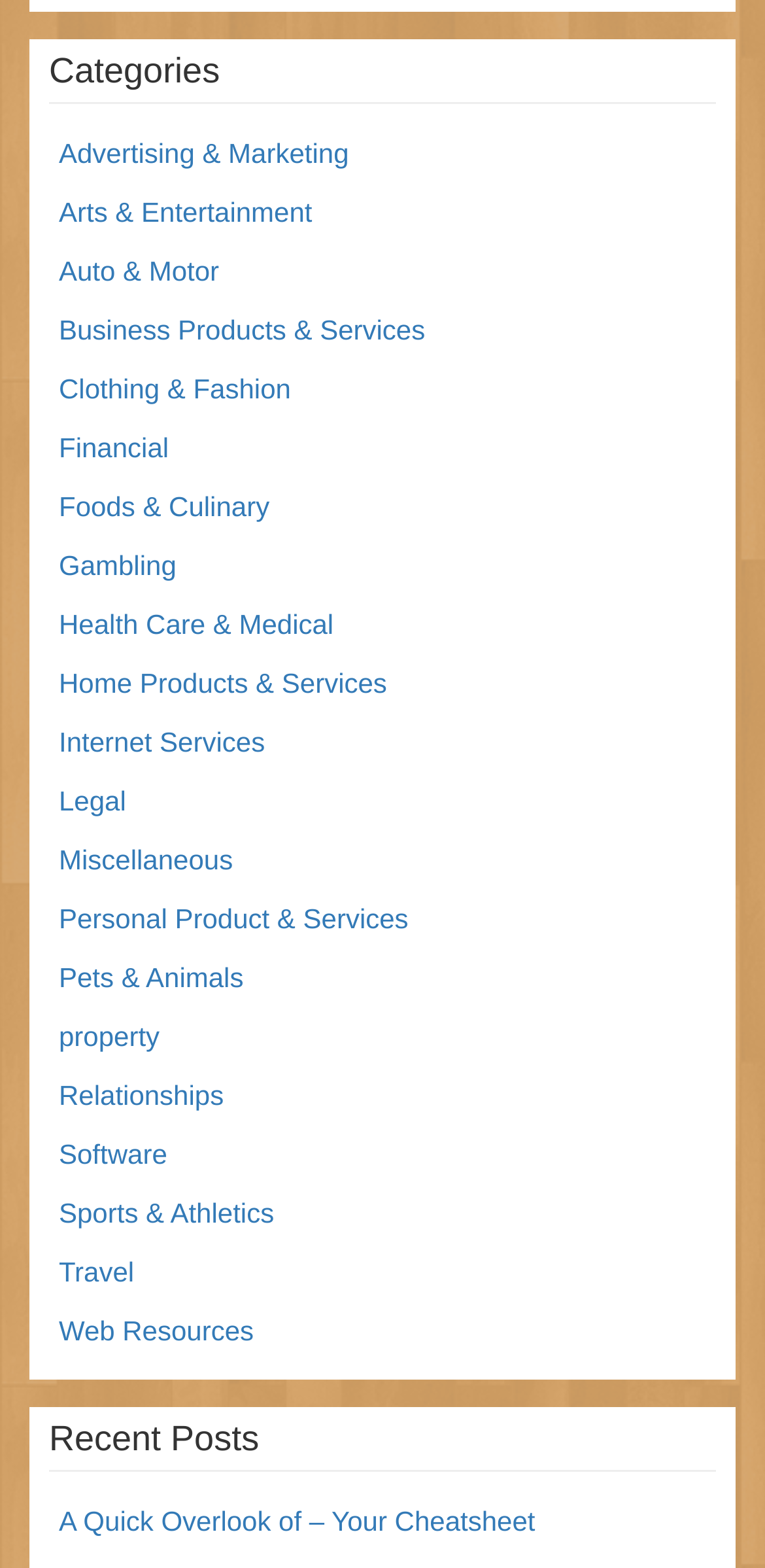Pinpoint the bounding box coordinates of the area that should be clicked to complete the following instruction: "Explore Financial". The coordinates must be given as four float numbers between 0 and 1, i.e., [left, top, right, bottom].

[0.077, 0.275, 0.221, 0.295]